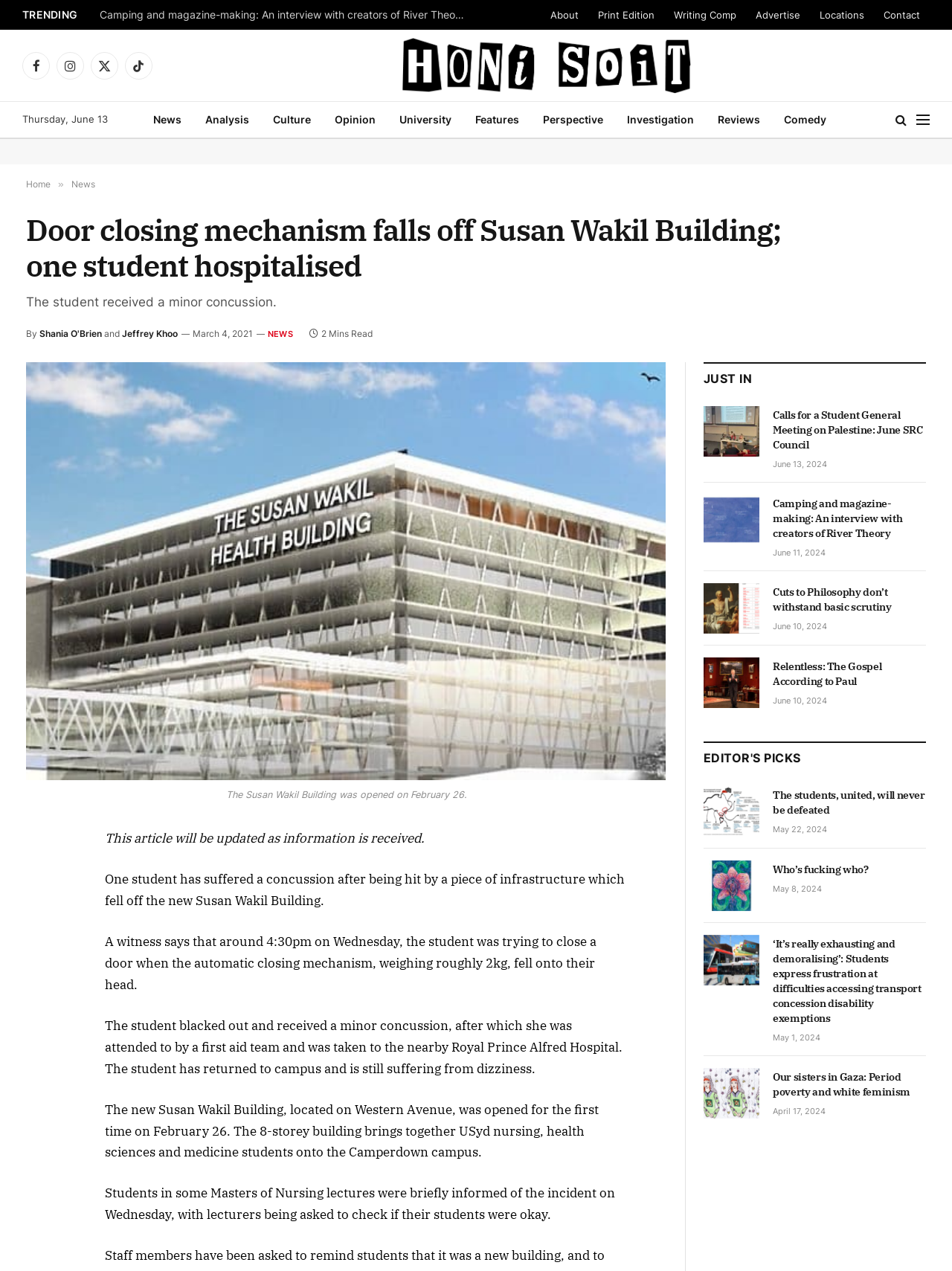Please identify the bounding box coordinates of the region to click in order to complete the given instruction: "Click on the 'News' link". The coordinates should be four float numbers between 0 and 1, i.e., [left, top, right, bottom].

[0.148, 0.08, 0.203, 0.108]